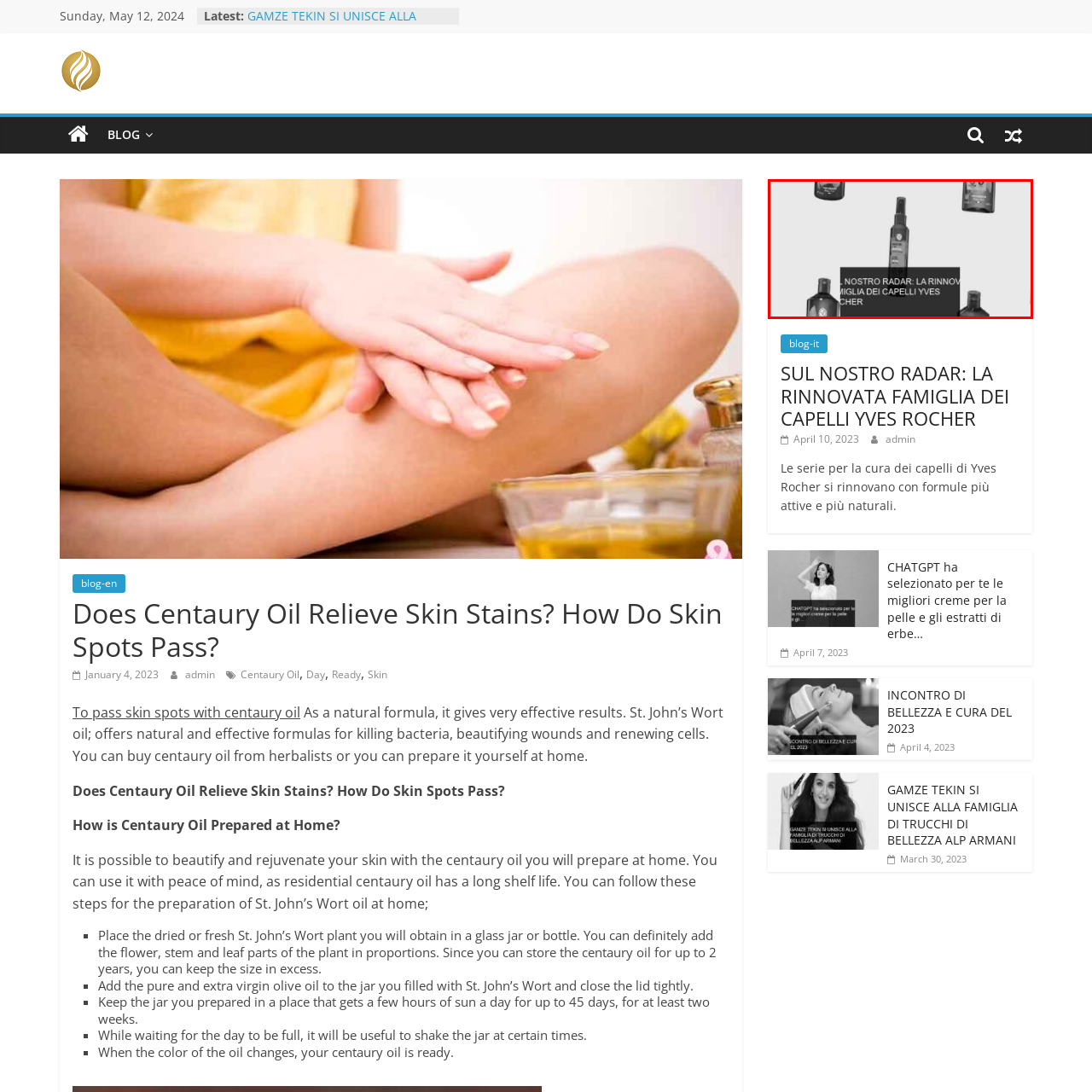Offer an in-depth description of the scene contained in the red rectangle.

The image features several hair care products from Yves Rocher, prominently placed against a minimalist background. The packaging of each product showcases a sleek and modern design, highlighting the focus on natural ingredients and effective formulas. The prominent text overlay reads "SUL NOSTRO RADAR: LA RINNOVATA FAMIGLIA DEI CAPELLI YVES ROCHER," translating to "ON OUR RADAR: THE RENEWED HAIR FAMILY OF YVES ROCHER." This suggests a curated selection aimed at consumers interested in revitalizing their hair care routines with innovative offerings from the brand. The arrangement of the products emphasizes their diversity, catering to a range of hair types and needs.